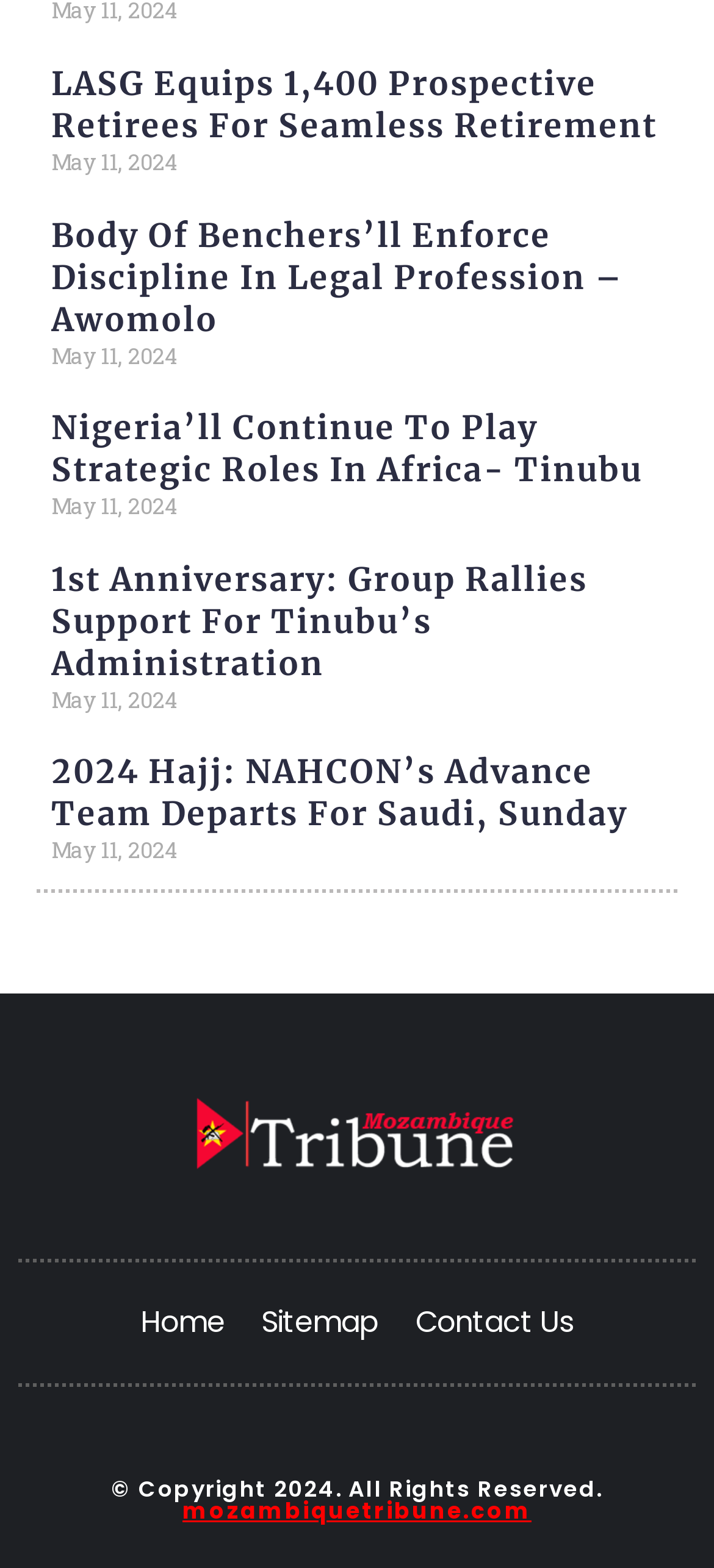Show the bounding box coordinates of the element that should be clicked to complete the task: "View news about Nigeria's strategic roles in Africa".

[0.072, 0.26, 0.9, 0.313]